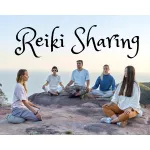What is the color of the participants' attire?
Carefully examine the image and provide a detailed answer to the question.

The participants are dressed in casual, light-colored attire, which adds to the serene and peaceful atmosphere of the outdoor setting.